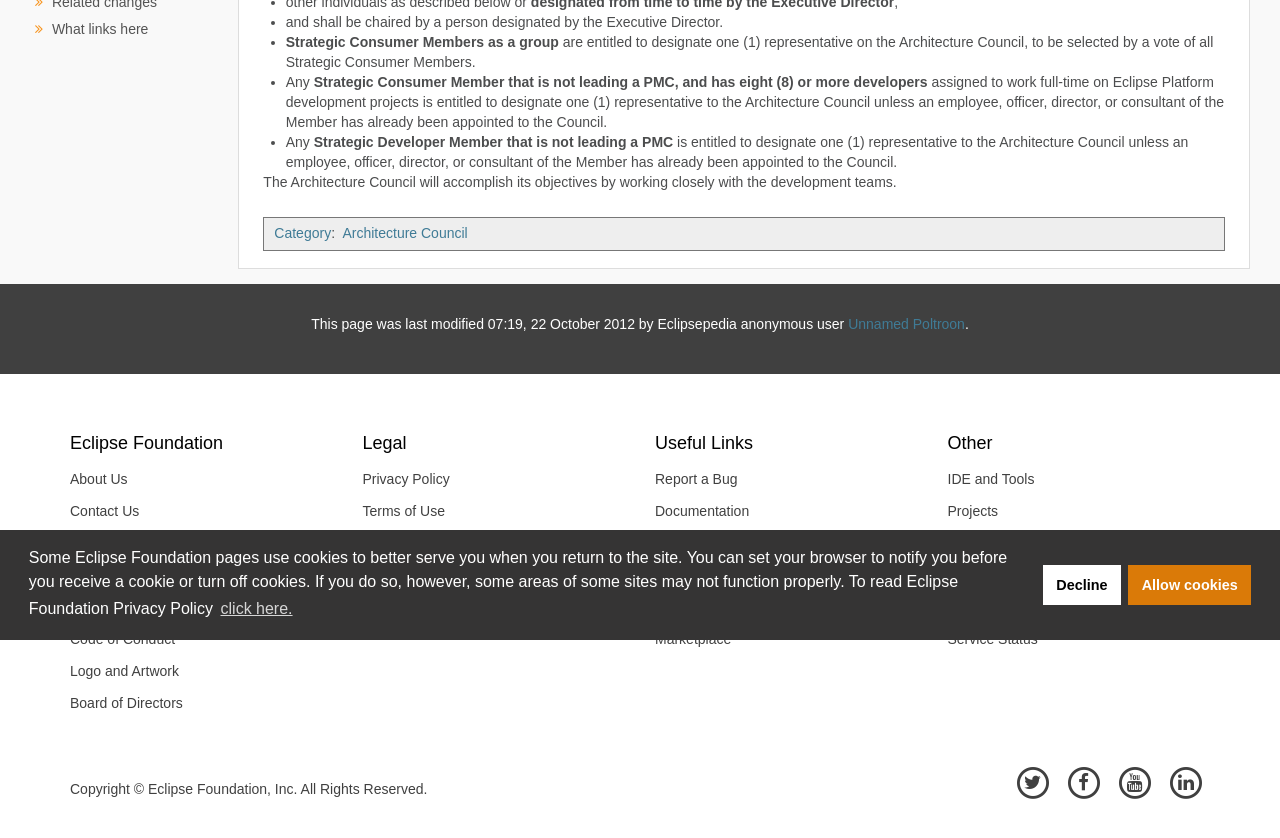Please find the bounding box coordinates (top-left x, top-left y, bottom-right x, bottom-right y) in the screenshot for the UI element described as follows: Vétérinaires Sans Frontières Germany

None